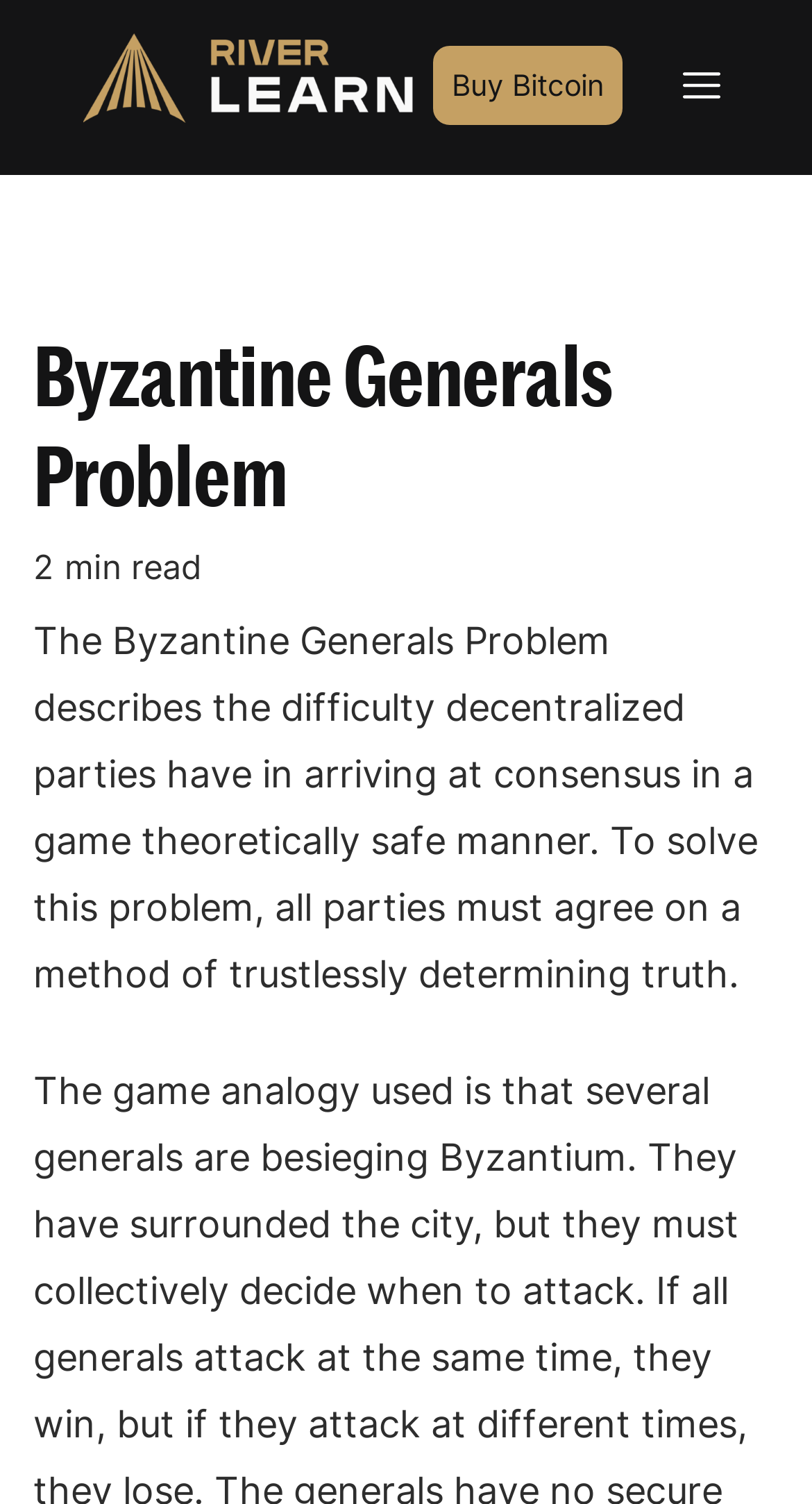Please provide a brief answer to the question using only one word or phrase: 
What is the logo on the top left?

River Logo